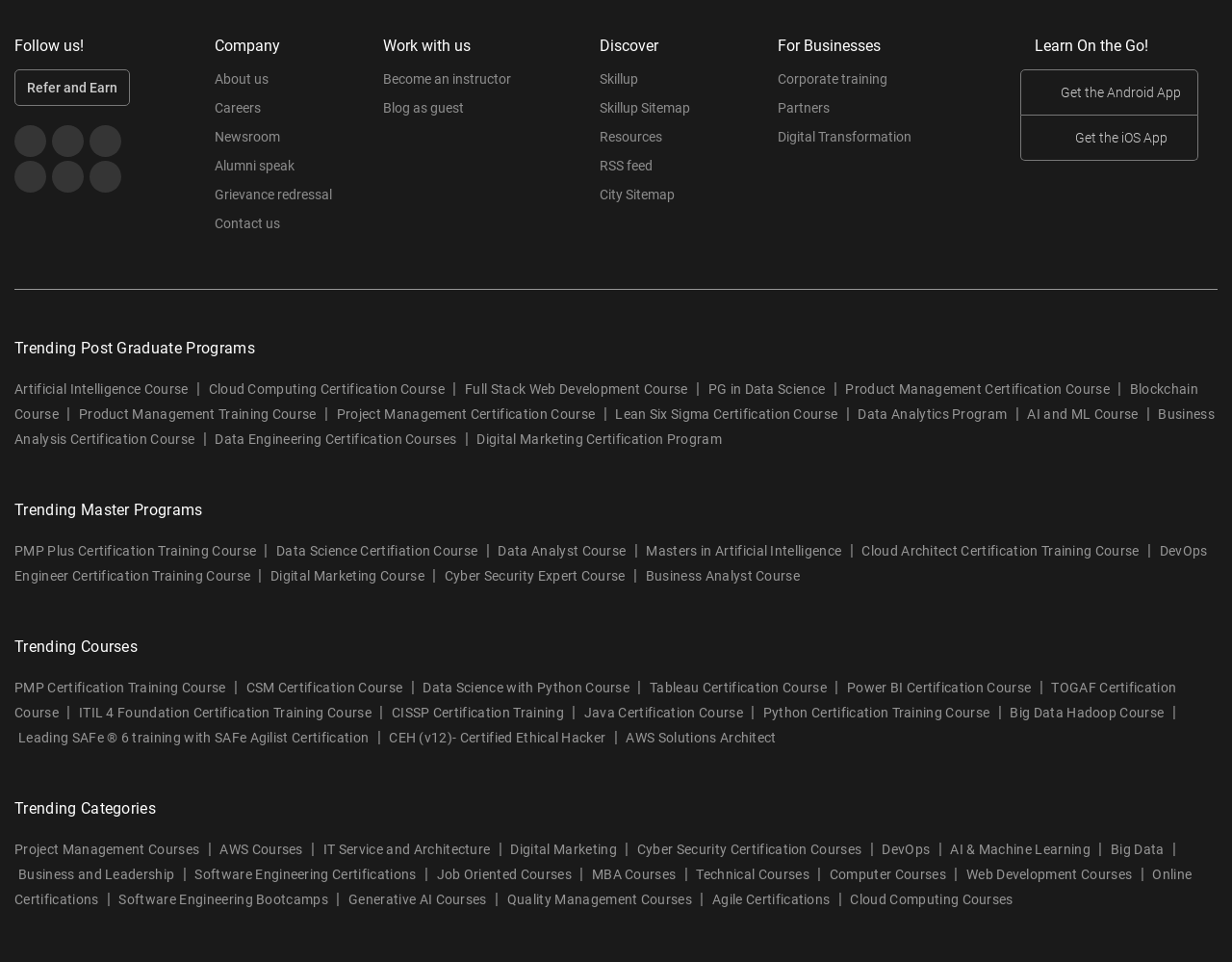What is the company's social media presence?
Please give a well-detailed answer to the question.

The company has a social media presence on multiple platforms, including Facebook, Twitter, YouTube, LinkedIn, Telegram, and Instagram, as indicated by the links in the 'Follow us!' section.